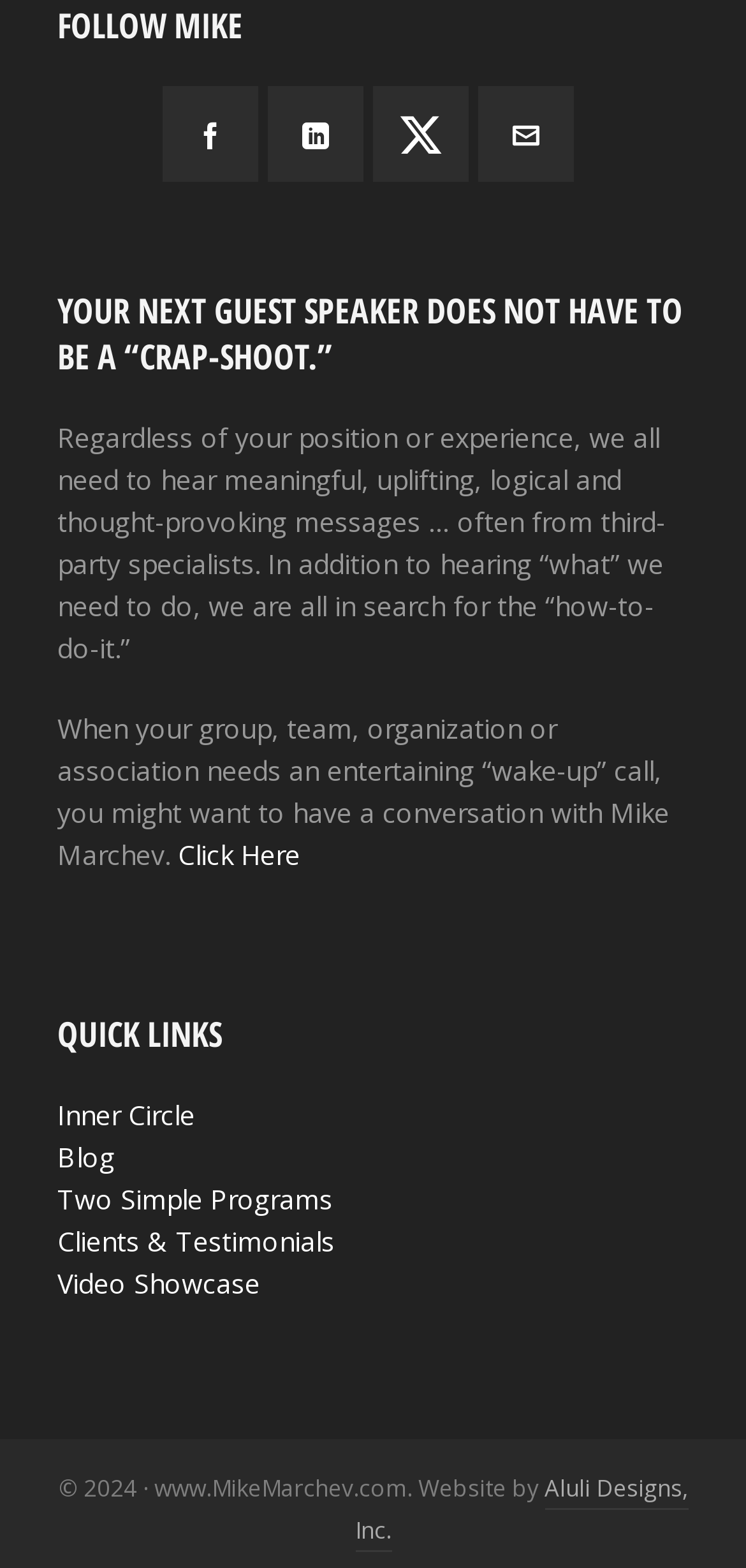Who designed the website?
Please answer using one word or phrase, based on the screenshot.

Aluli Designs, Inc.